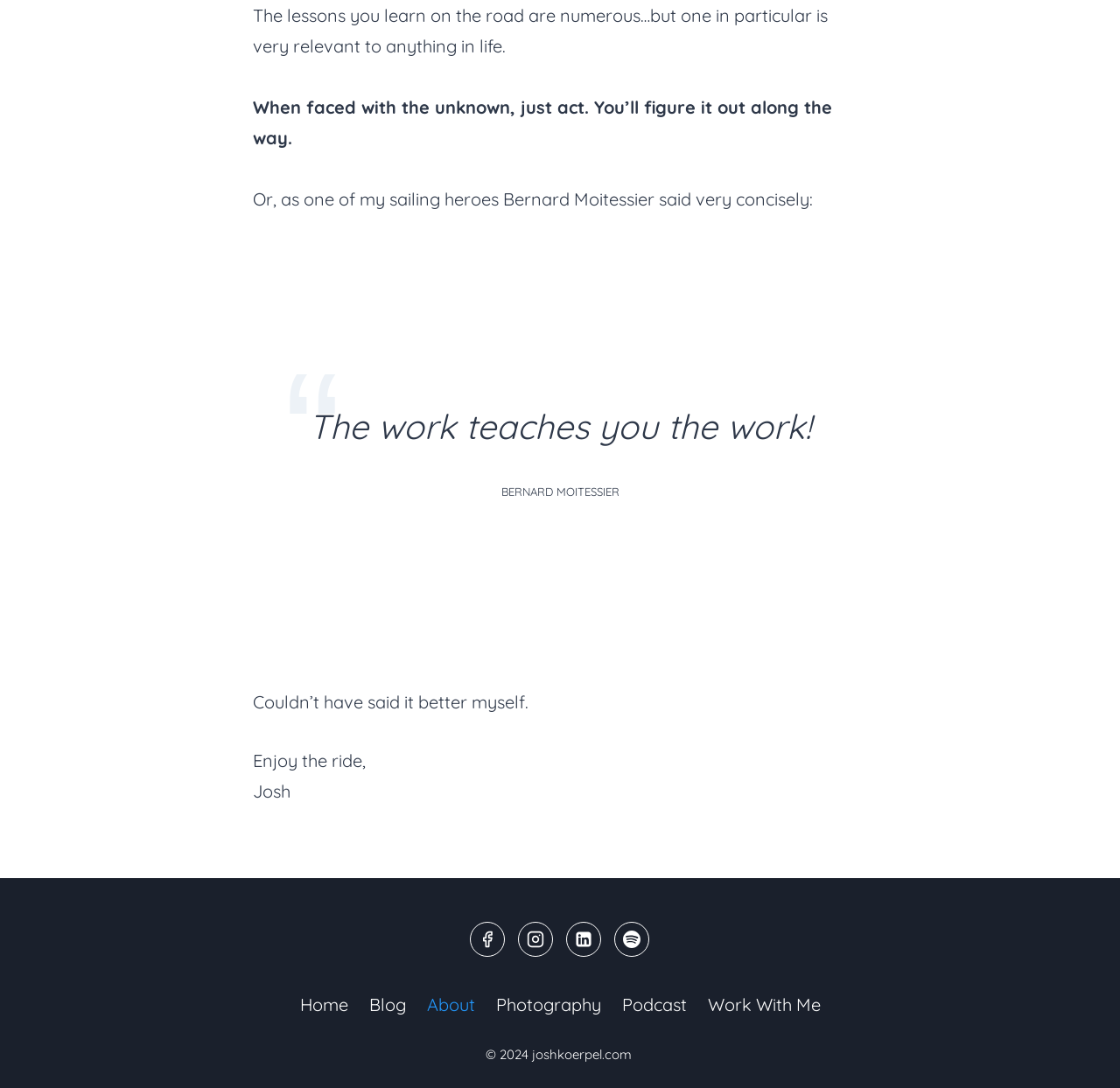Please determine the bounding box coordinates of the element's region to click for the following instruction: "Check About".

[0.371, 0.899, 0.433, 0.947]